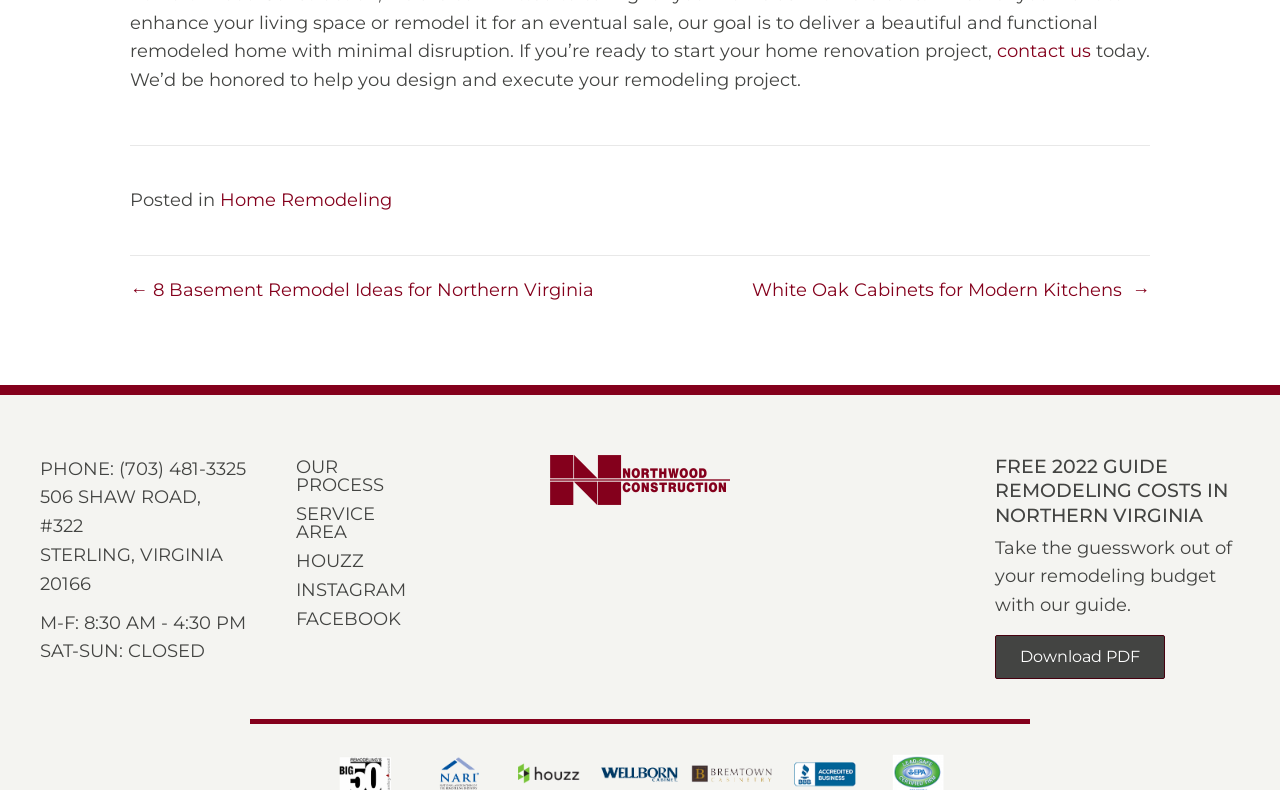Identify the coordinates of the bounding box for the element that must be clicked to accomplish the instruction: "check our phone number".

[0.031, 0.579, 0.192, 0.607]